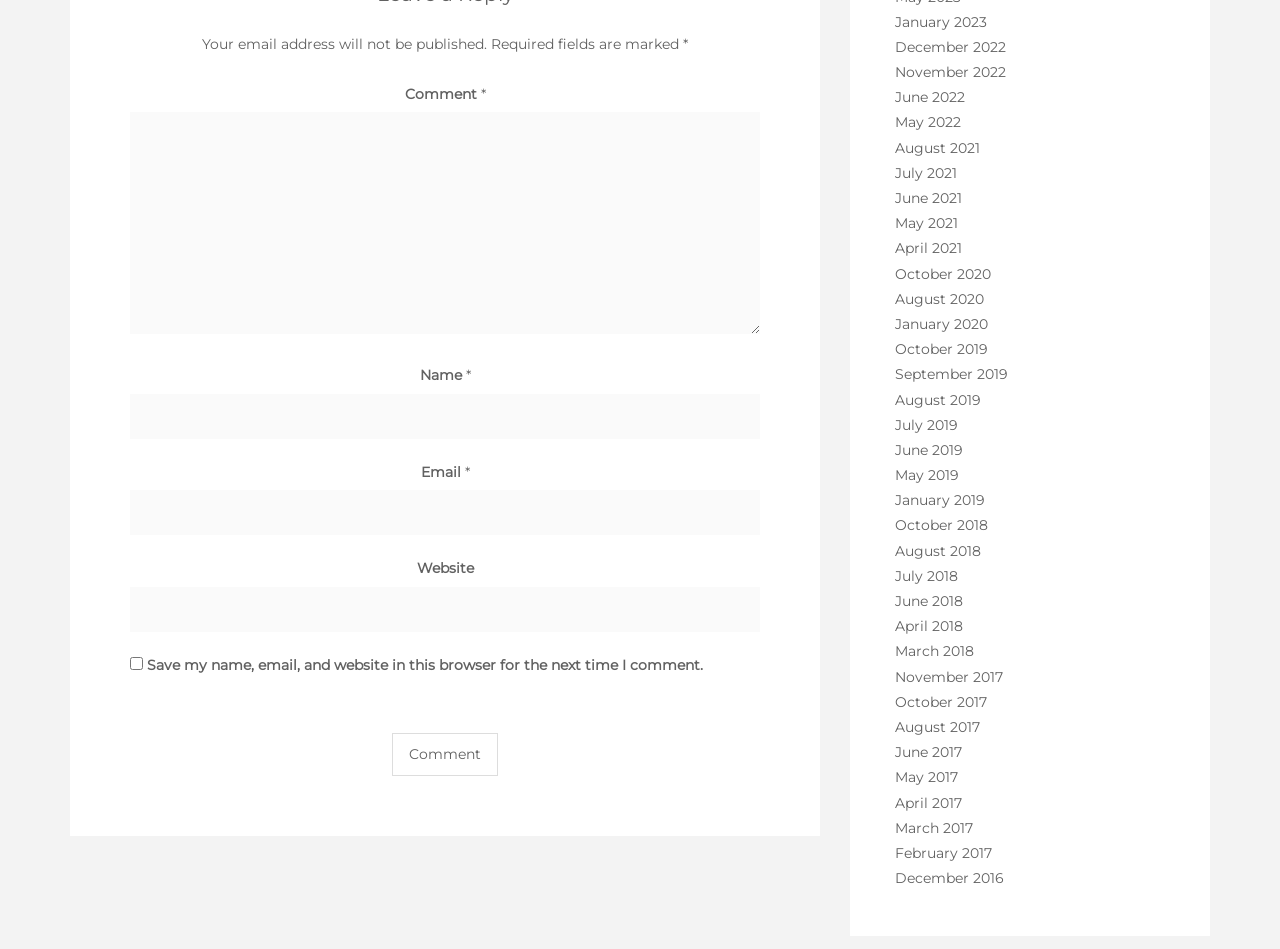With reference to the screenshot, provide a detailed response to the question below:
How many links are there on the webpage?

There are 37 links on the webpage, all of which are located on the right side of the page and represent different months and years. They are labeled with the month and year, such as 'January 2023' and 'December 2016'.